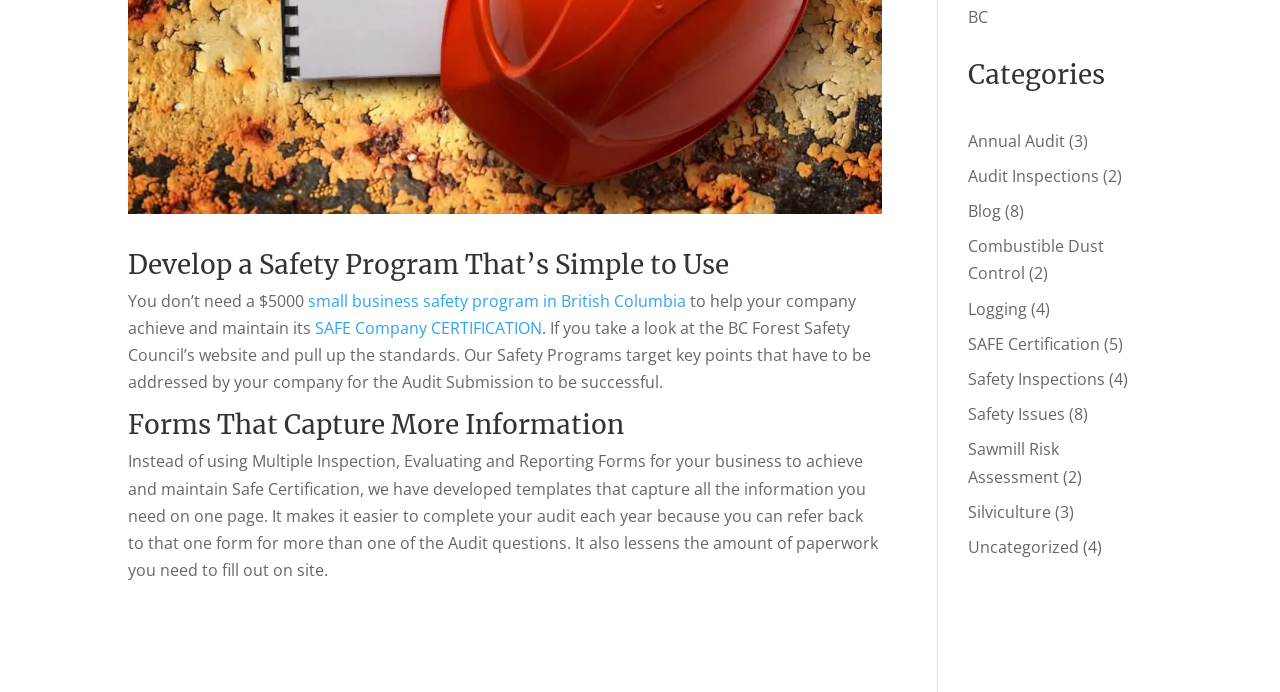Given the description of a UI element: "Blog", identify the bounding box coordinates of the matching element in the webpage screenshot.

[0.756, 0.289, 0.782, 0.321]